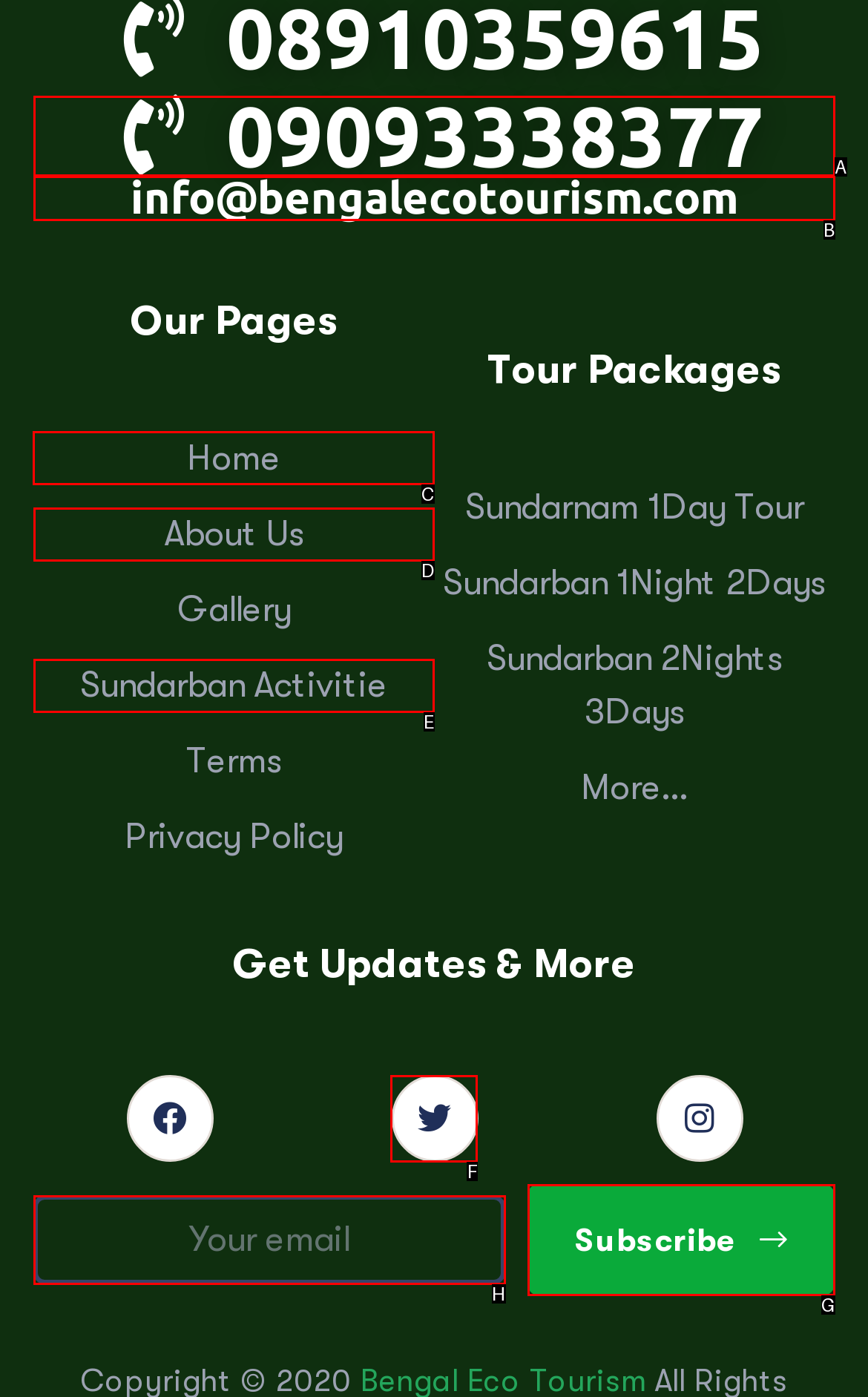To complete the task: Click the 'Home' link, select the appropriate UI element to click. Respond with the letter of the correct option from the given choices.

C